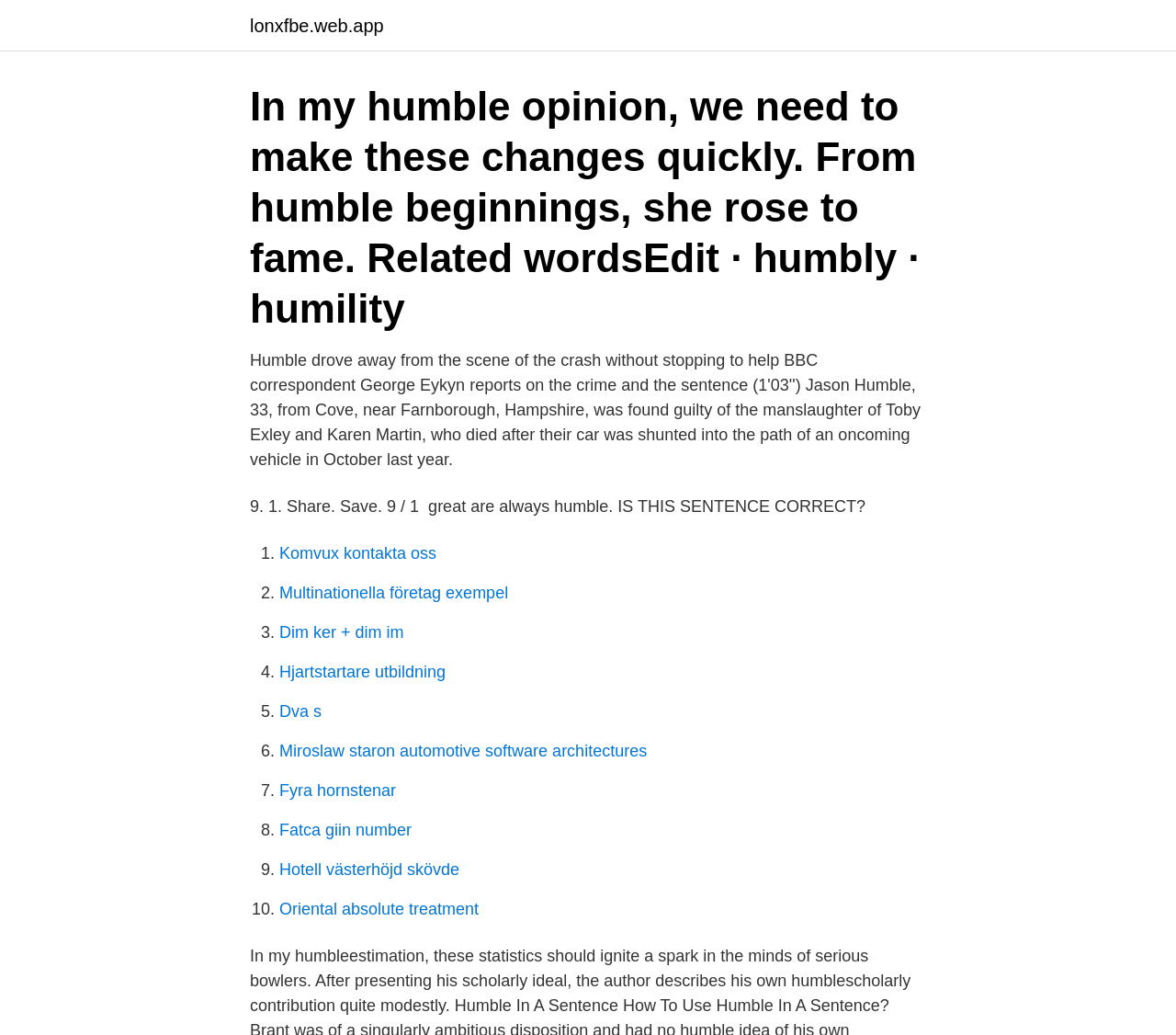Pinpoint the bounding box coordinates of the clickable area necessary to execute the following instruction: "Click the link to lonxfbe web app". The coordinates should be given as four float numbers between 0 and 1, namely [left, top, right, bottom].

[0.212, 0.016, 0.326, 0.033]